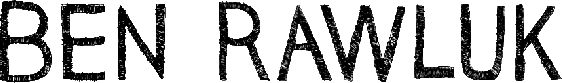Where is Ben Rawluk based?
Examine the image and provide an in-depth answer to the question.

The caption explicitly states that Ben Rawluk is based in Vancouver, British Columbia, which suggests that this is his location or place of residence.